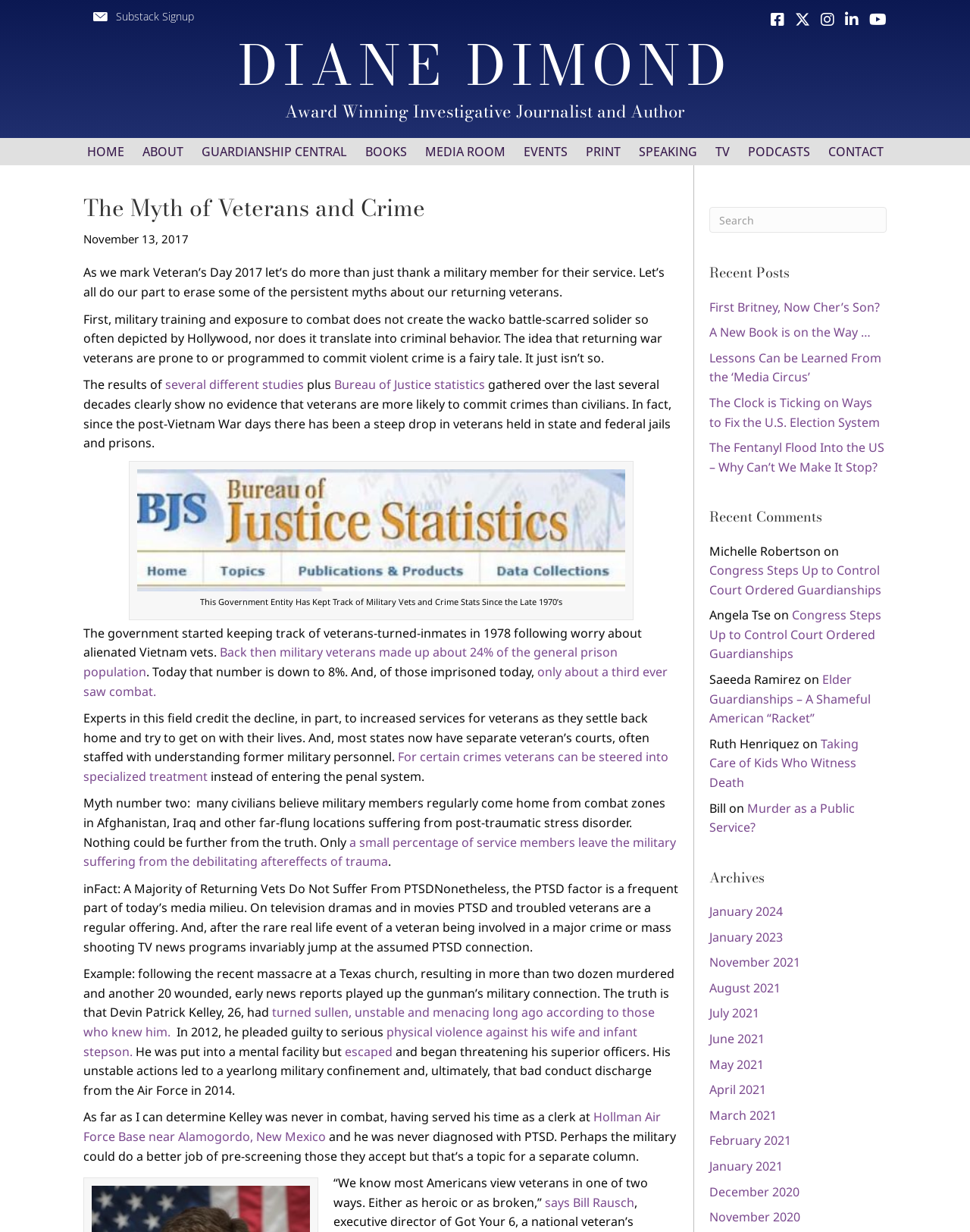Please provide a detailed answer to the question below by examining the image:
What percentage of the general prison population were military veterans in 1978?

According to the article, 'Back then military veterans made up about 24% of the general prison population', which is mentioned in the section discussing the decline in veterans in prison.